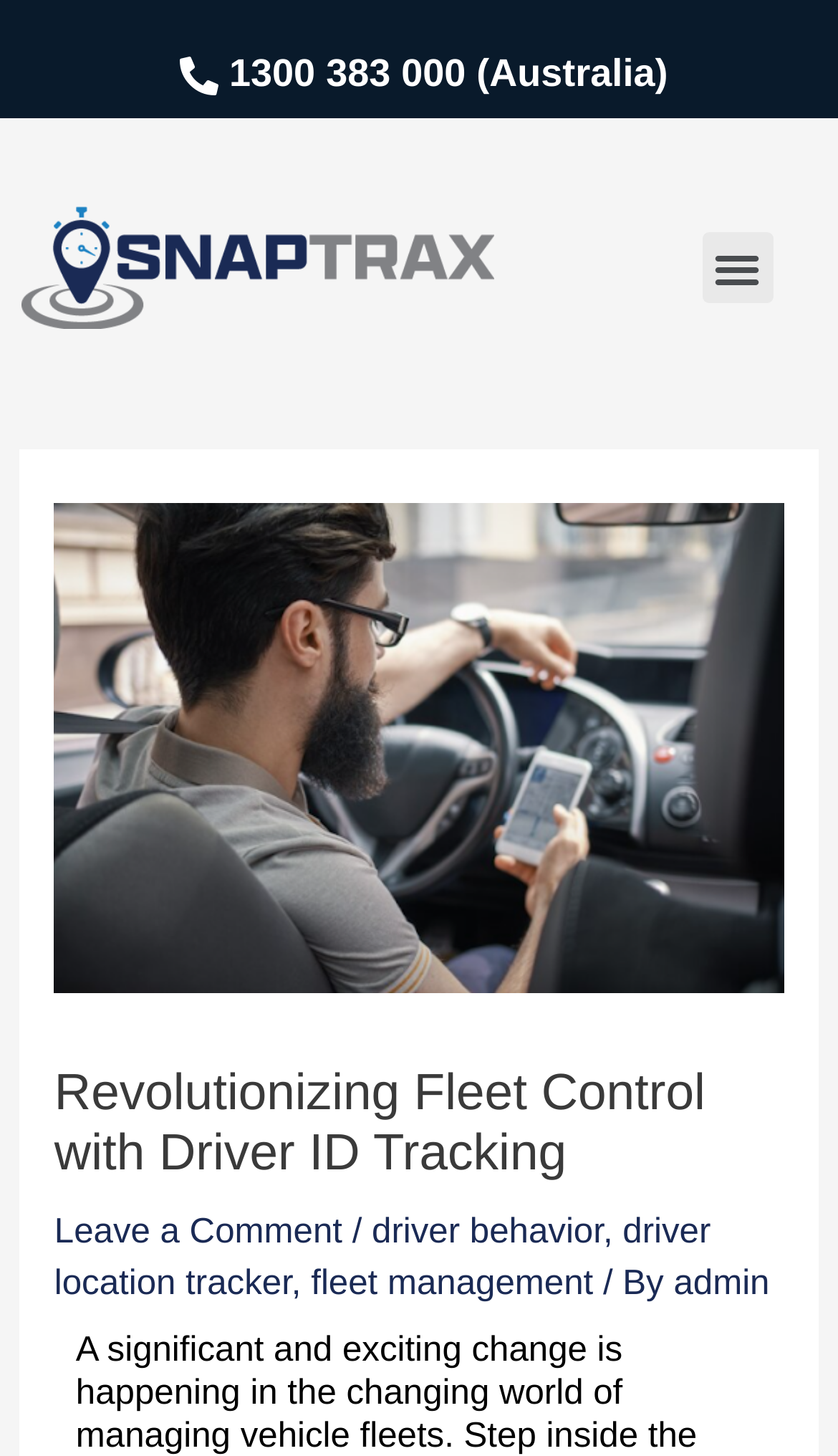Find the bounding box coordinates of the clickable element required to execute the following instruction: "Visit the SnapTrax homepage". Provide the coordinates as four float numbers between 0 and 1, i.e., [left, top, right, bottom].

[0.026, 0.142, 0.59, 0.226]